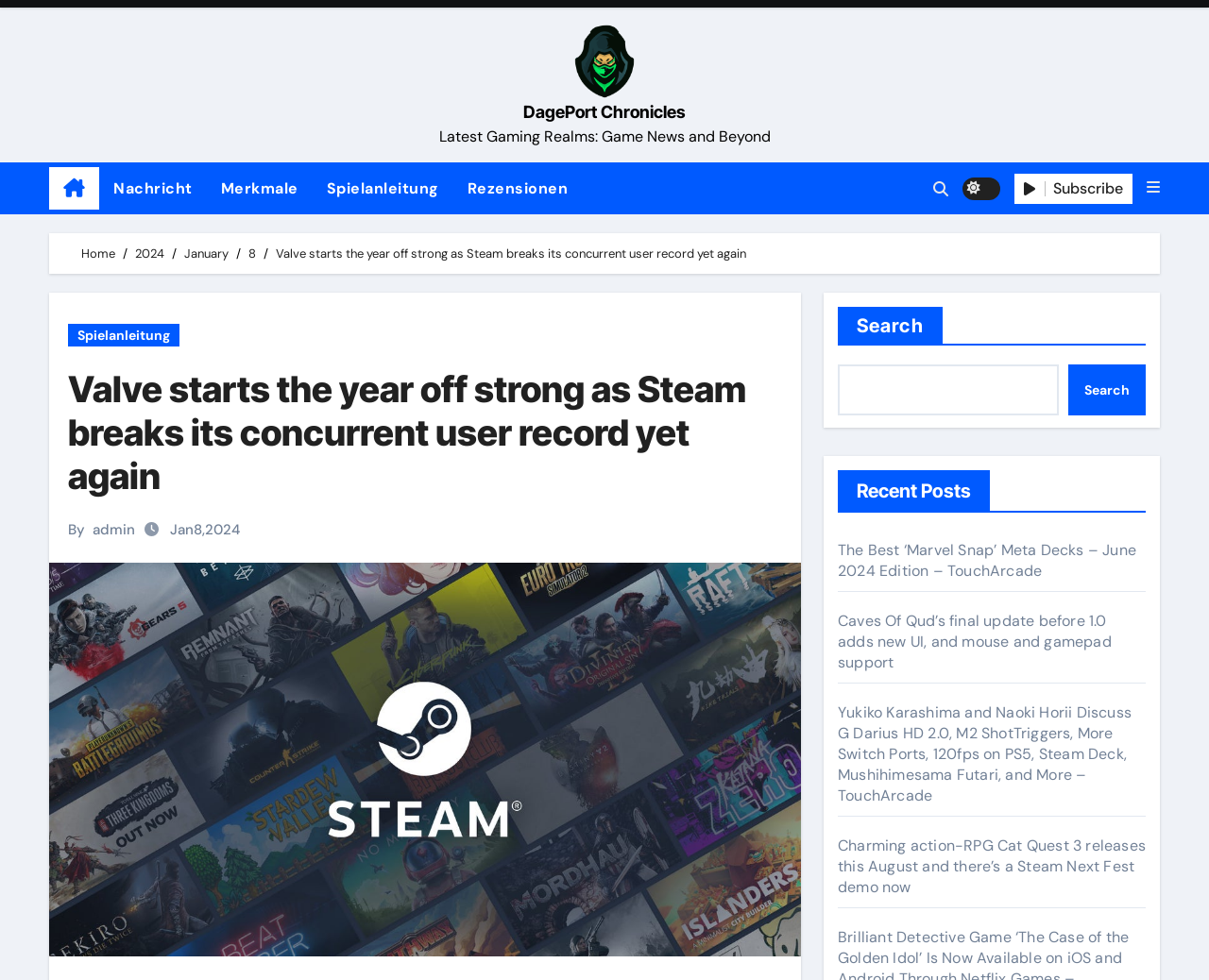What is the category of the article?
Answer the question with a single word or phrase derived from the image.

Gaming